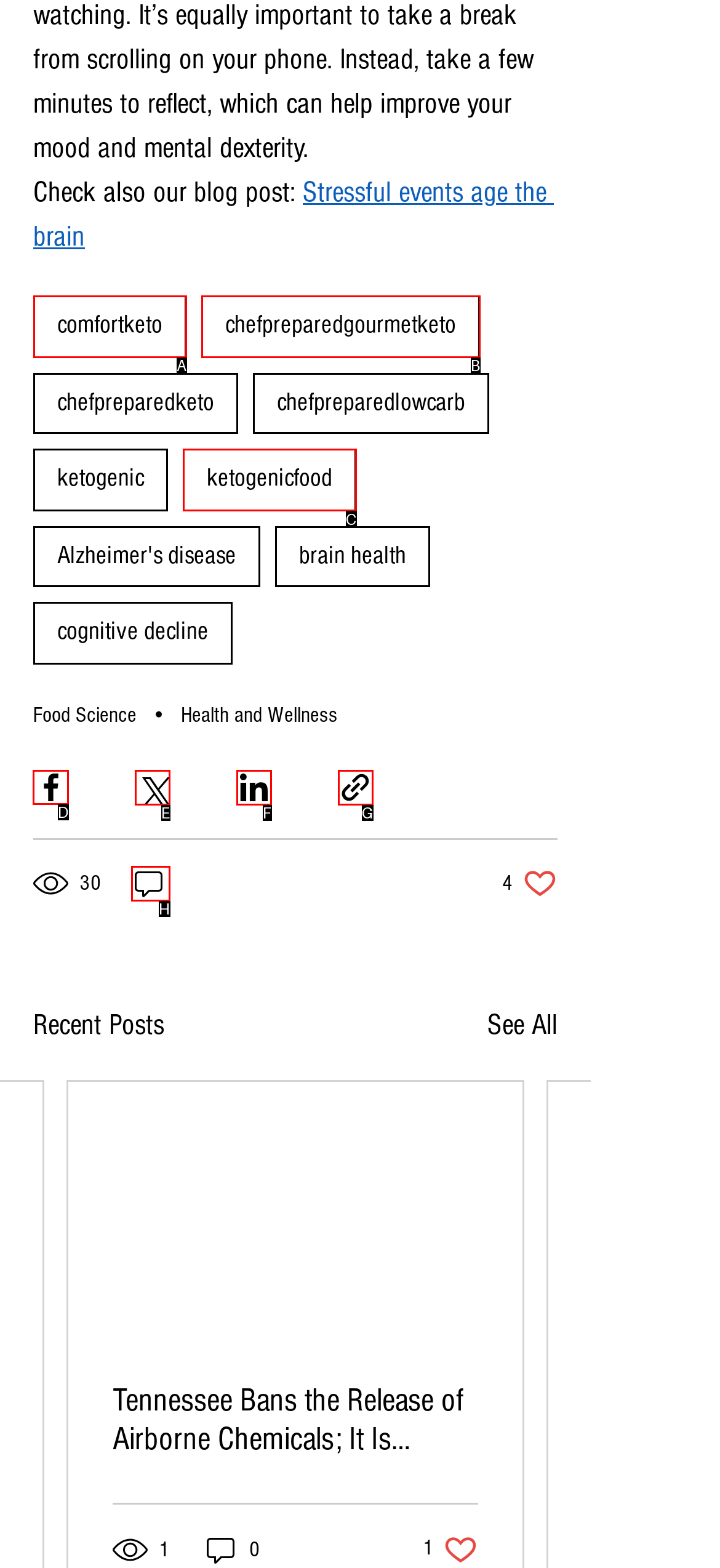Select the appropriate bounding box to fulfill the task: click on the Game Hints link Respond with the corresponding letter from the choices provided.

None